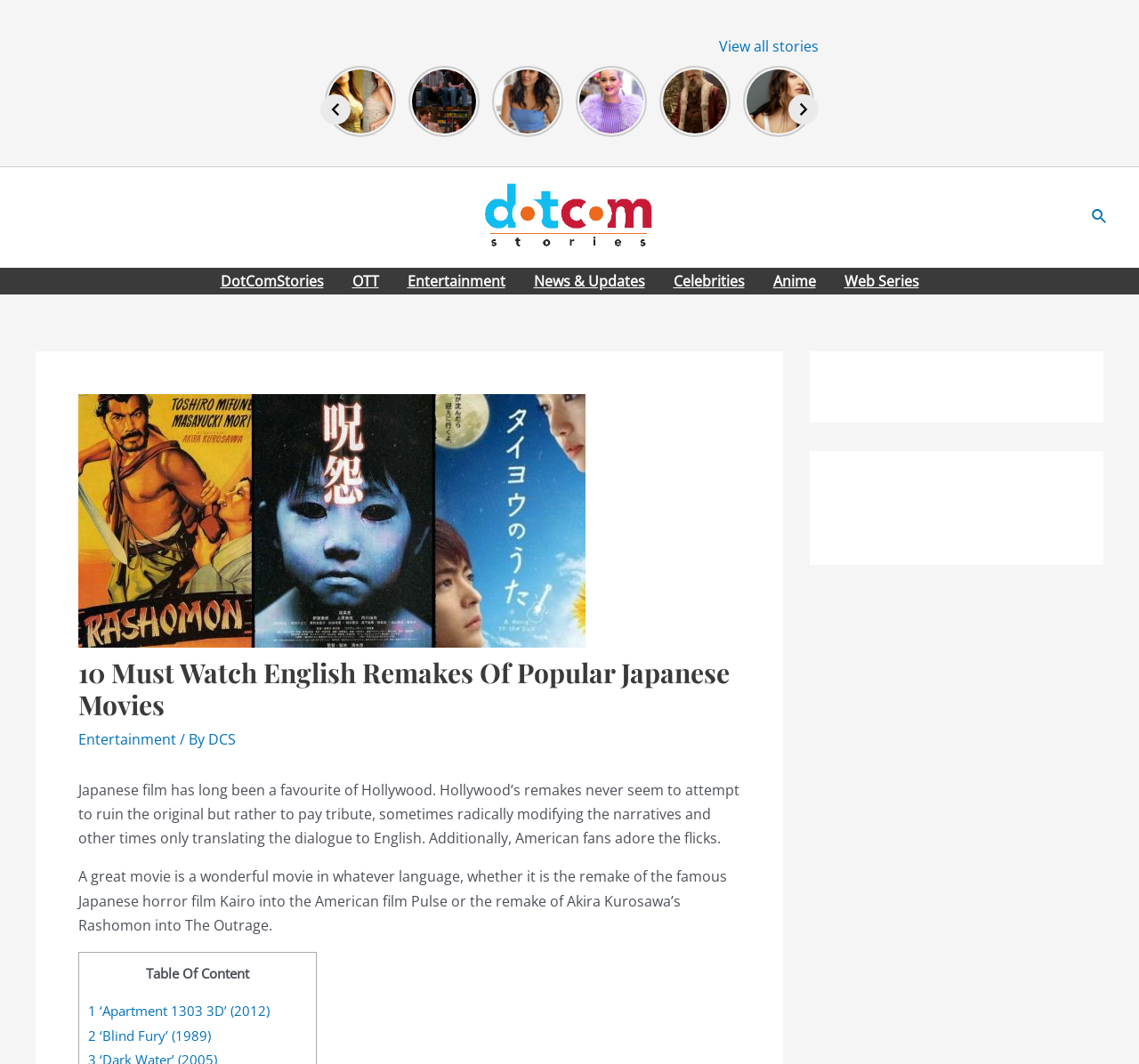Find the bounding box coordinates of the element to click in order to complete this instruction: "Click on the link to read about Palak Tiwari". The bounding box coordinates must be four float numbers between 0 and 1, denoted as [left, top, right, bottom].

[0.285, 0.062, 0.348, 0.129]